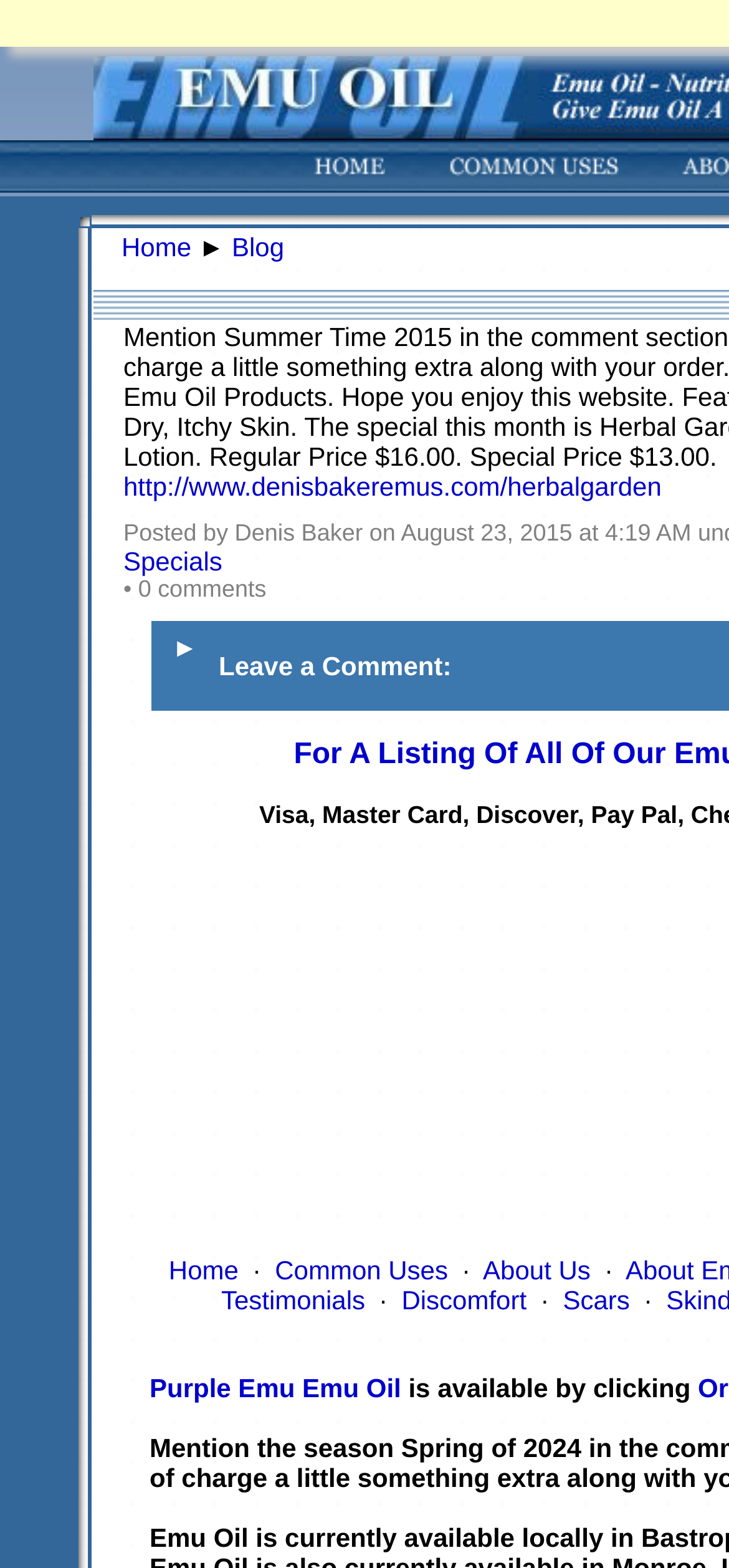What is the purpose of the 'Leave a Comment' section?
Refer to the image and provide a one-word or short phrase answer.

To leave a comment